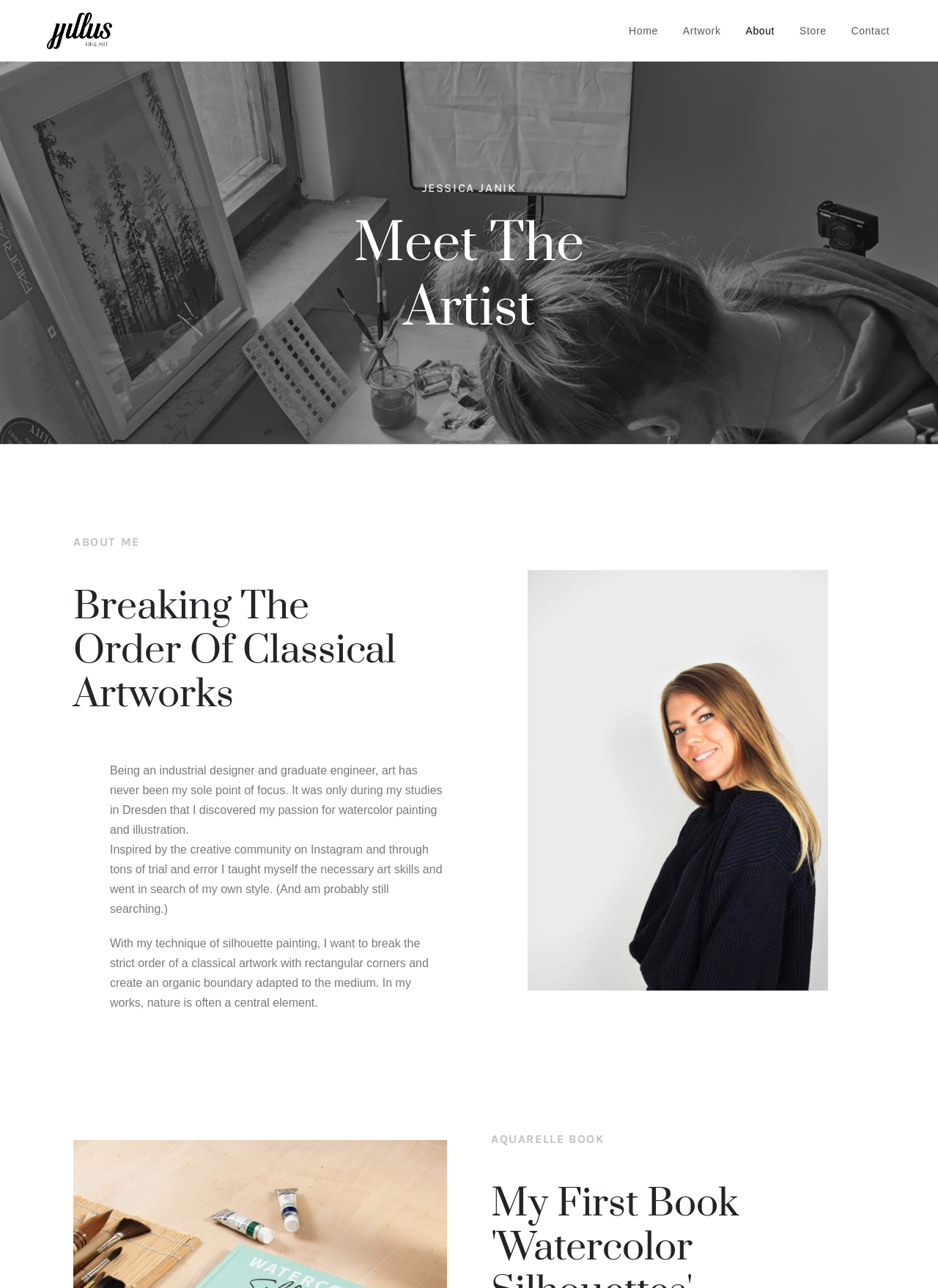How many navigation links are there?
Using the image as a reference, answer the question with a short word or phrase.

5